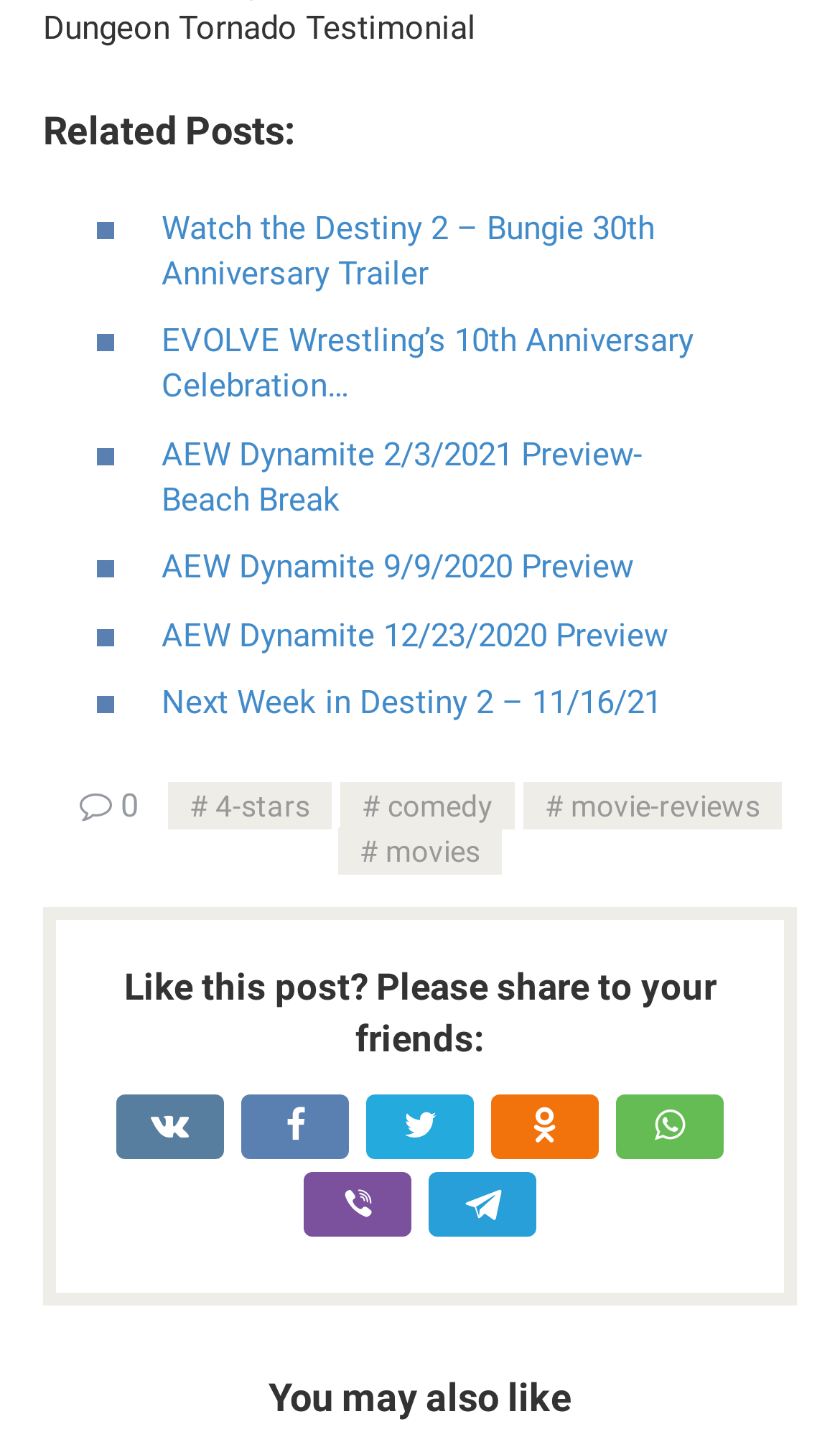Locate the bounding box coordinates of the area that needs to be clicked to fulfill the following instruction: "Learn about things to do in Tenerife". The coordinates should be in the format of four float numbers between 0 and 1, namely [left, top, right, bottom].

None